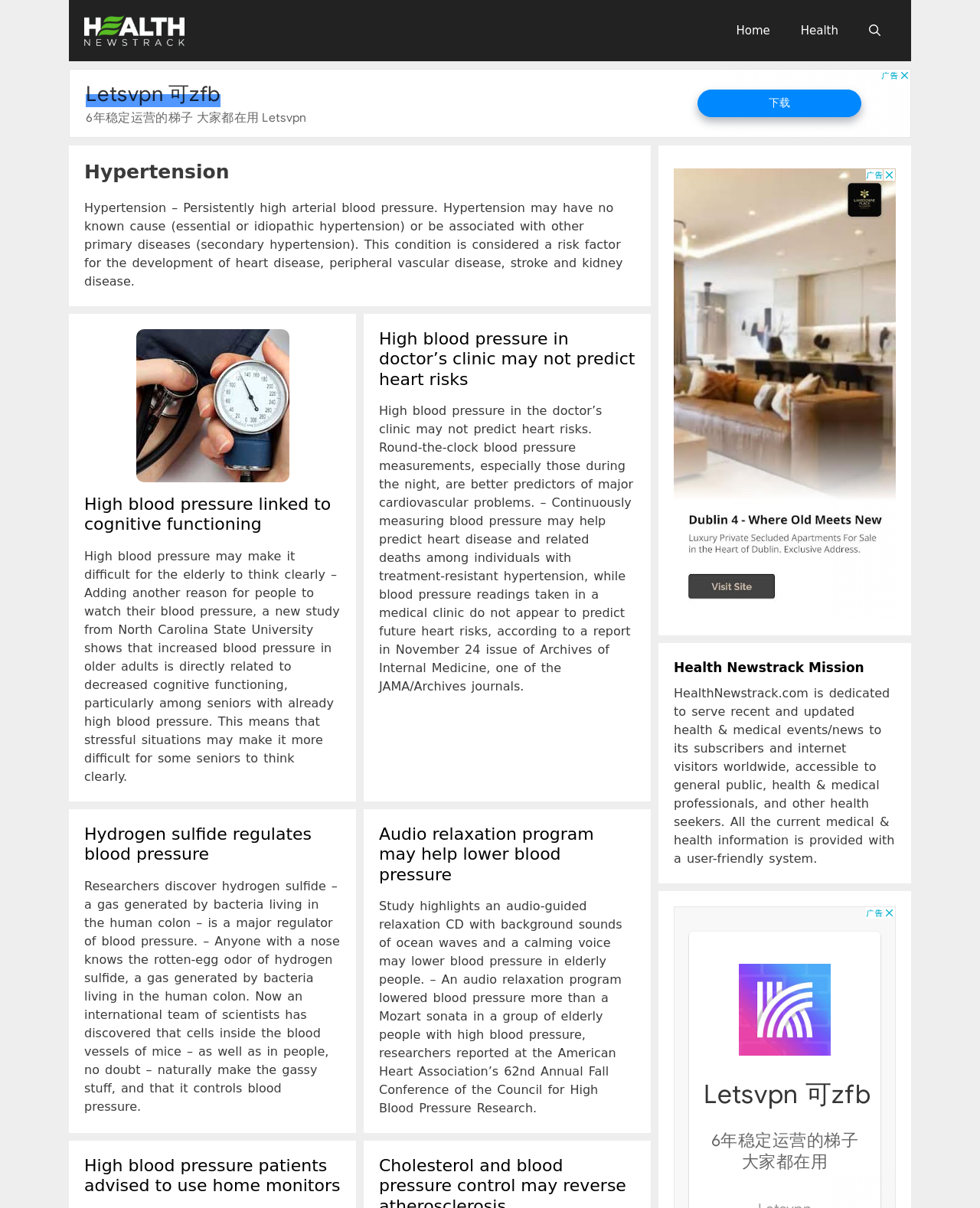Can you find the bounding box coordinates for the element to click on to achieve the instruction: "Click the 'Home' link"?

[0.735, 0.006, 0.801, 0.044]